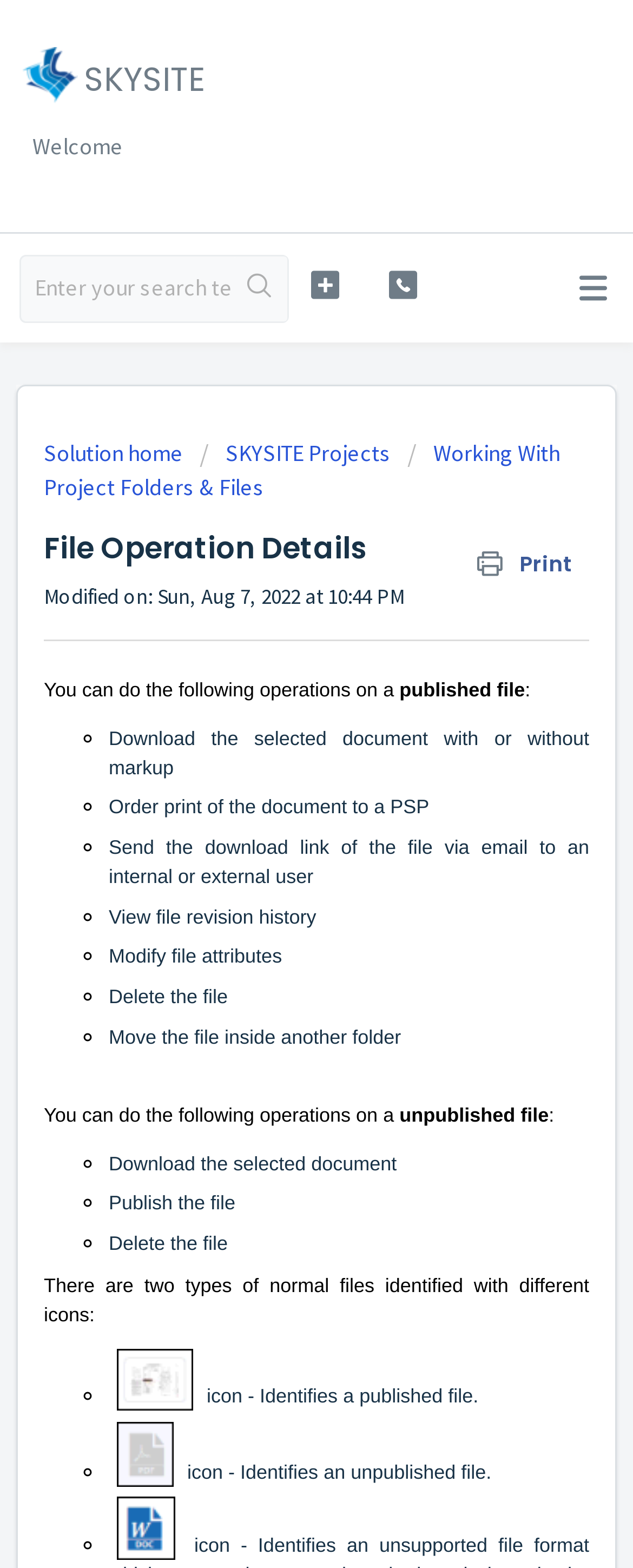Please identify the bounding box coordinates of where to click in order to follow the instruction: "Click the 'Search' button".

[0.369, 0.164, 0.453, 0.205]